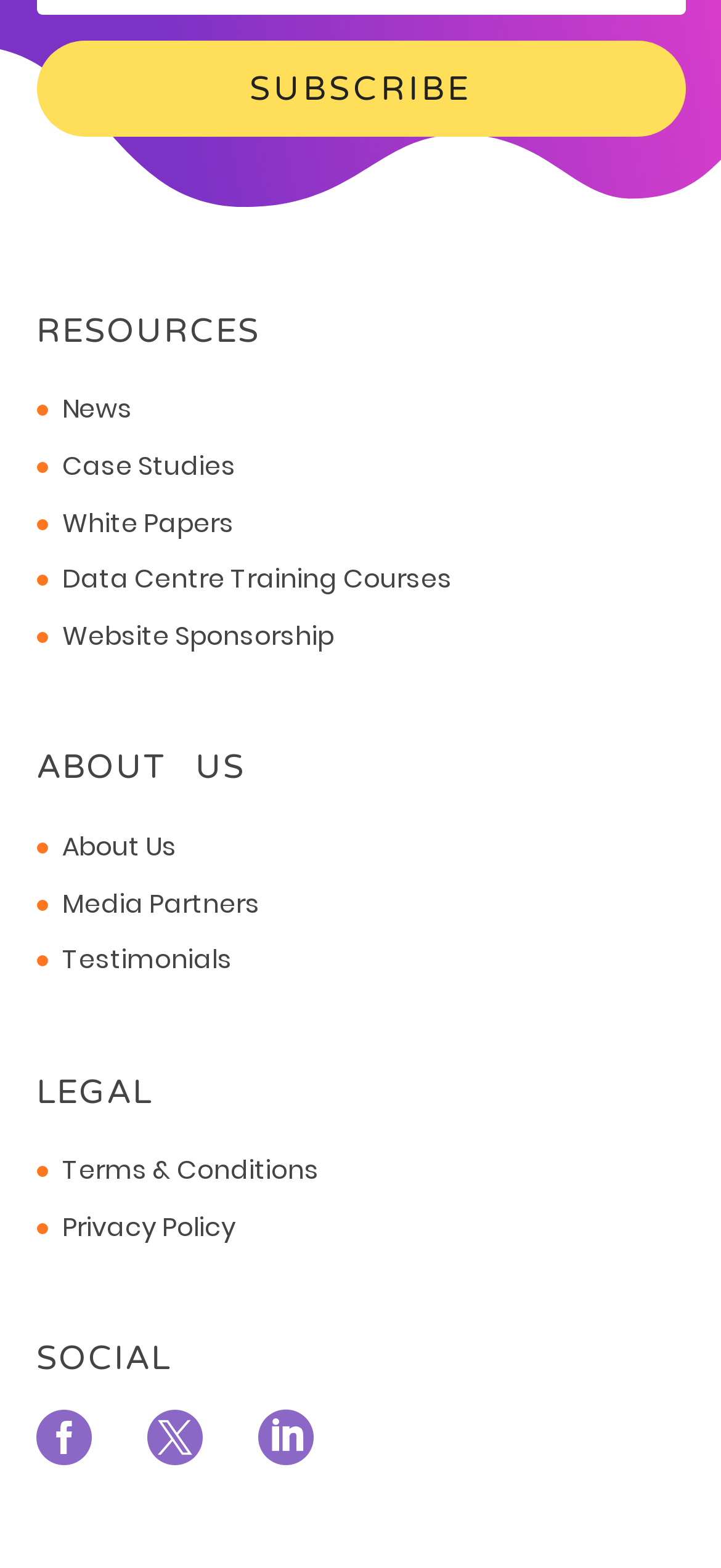Identify the bounding box coordinates for the UI element described as: "1994 | Nineteen Ninety-Four".

None